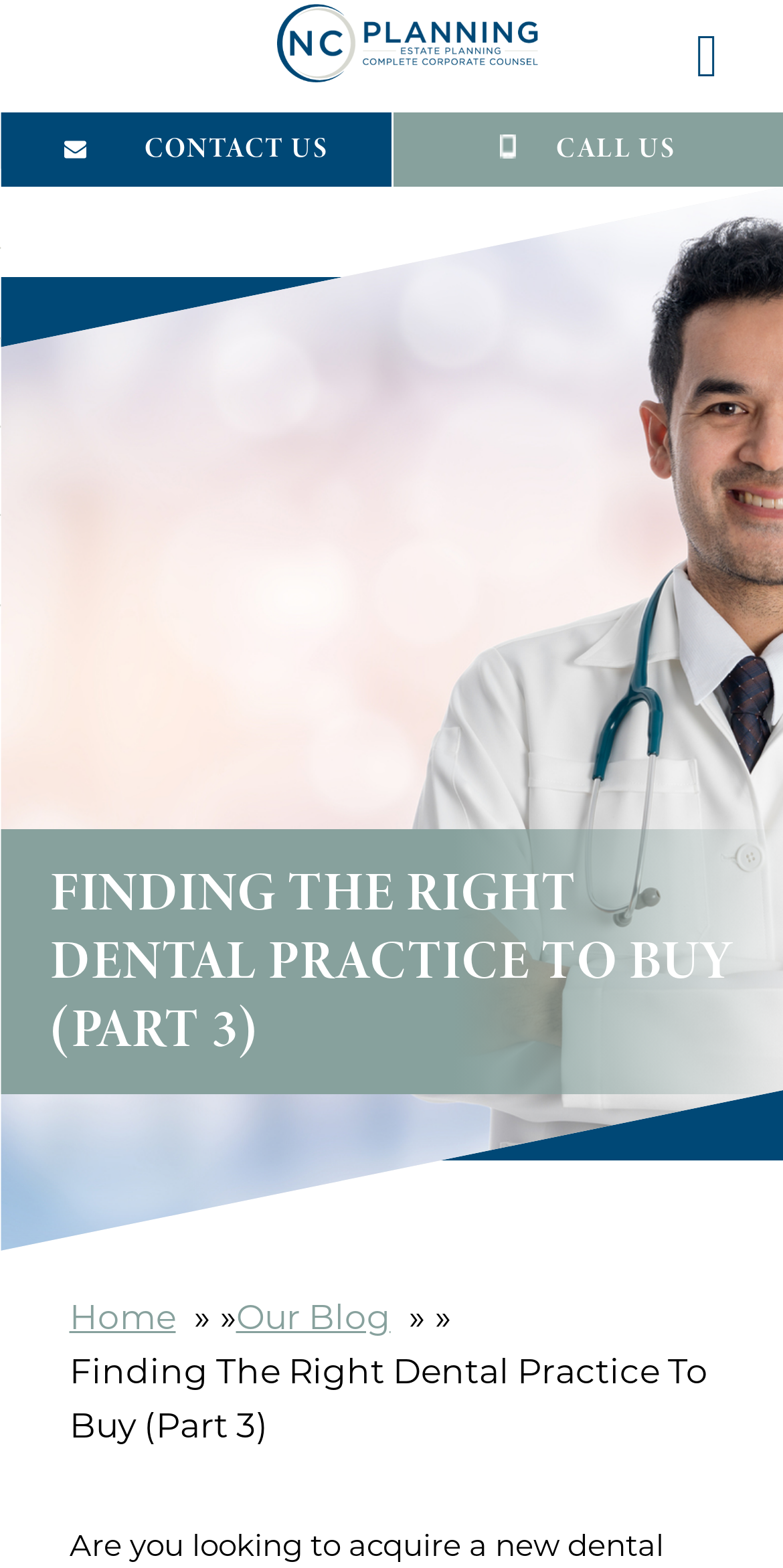Based on the element description, predict the bounding box coordinates (top-left x, top-left y, bottom-right x, bottom-right y) for the UI element in the screenshot: Home

[0.088, 0.827, 0.224, 0.852]